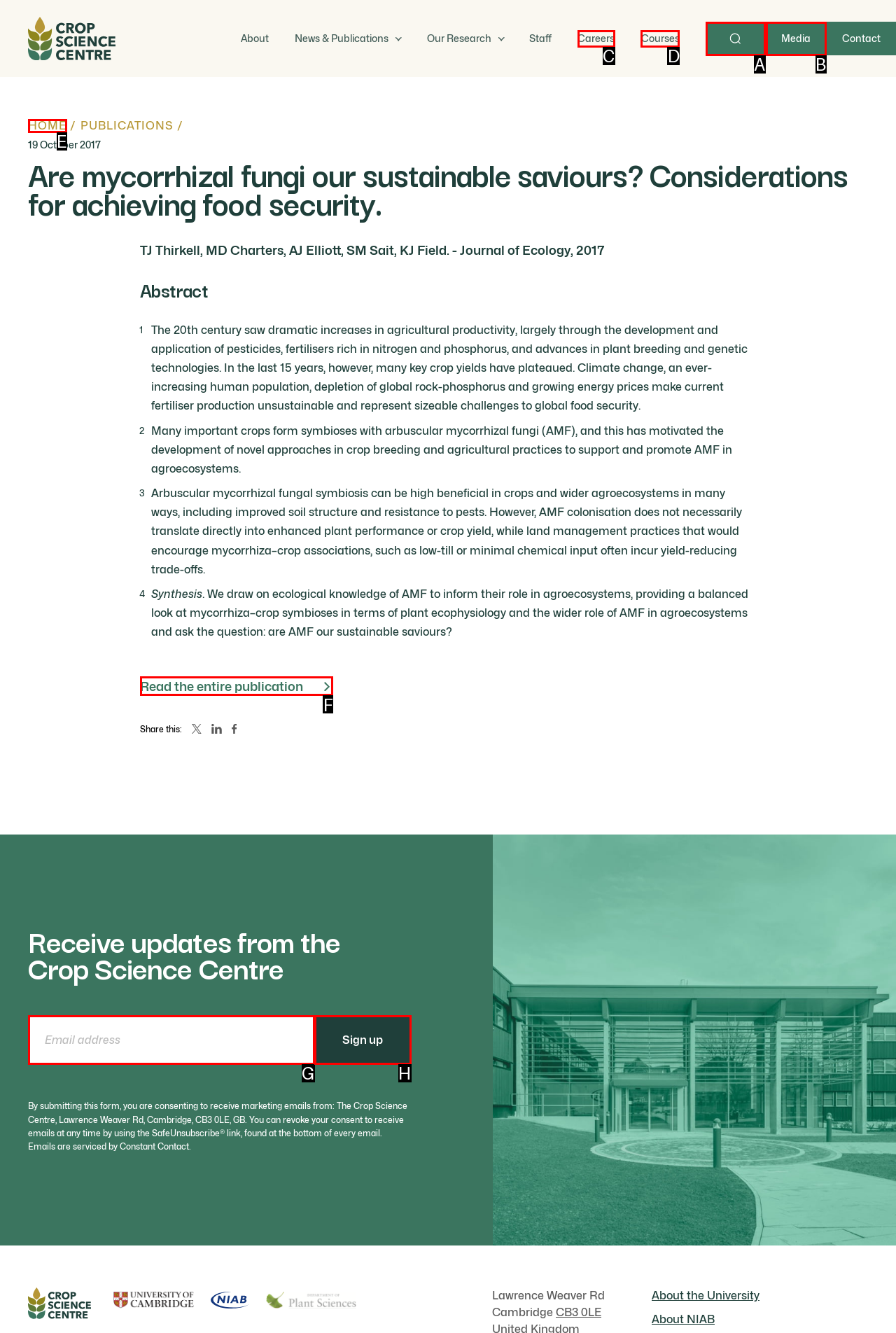Identify the HTML element that corresponds to the following description: Media. Provide the letter of the correct option from the presented choices.

B